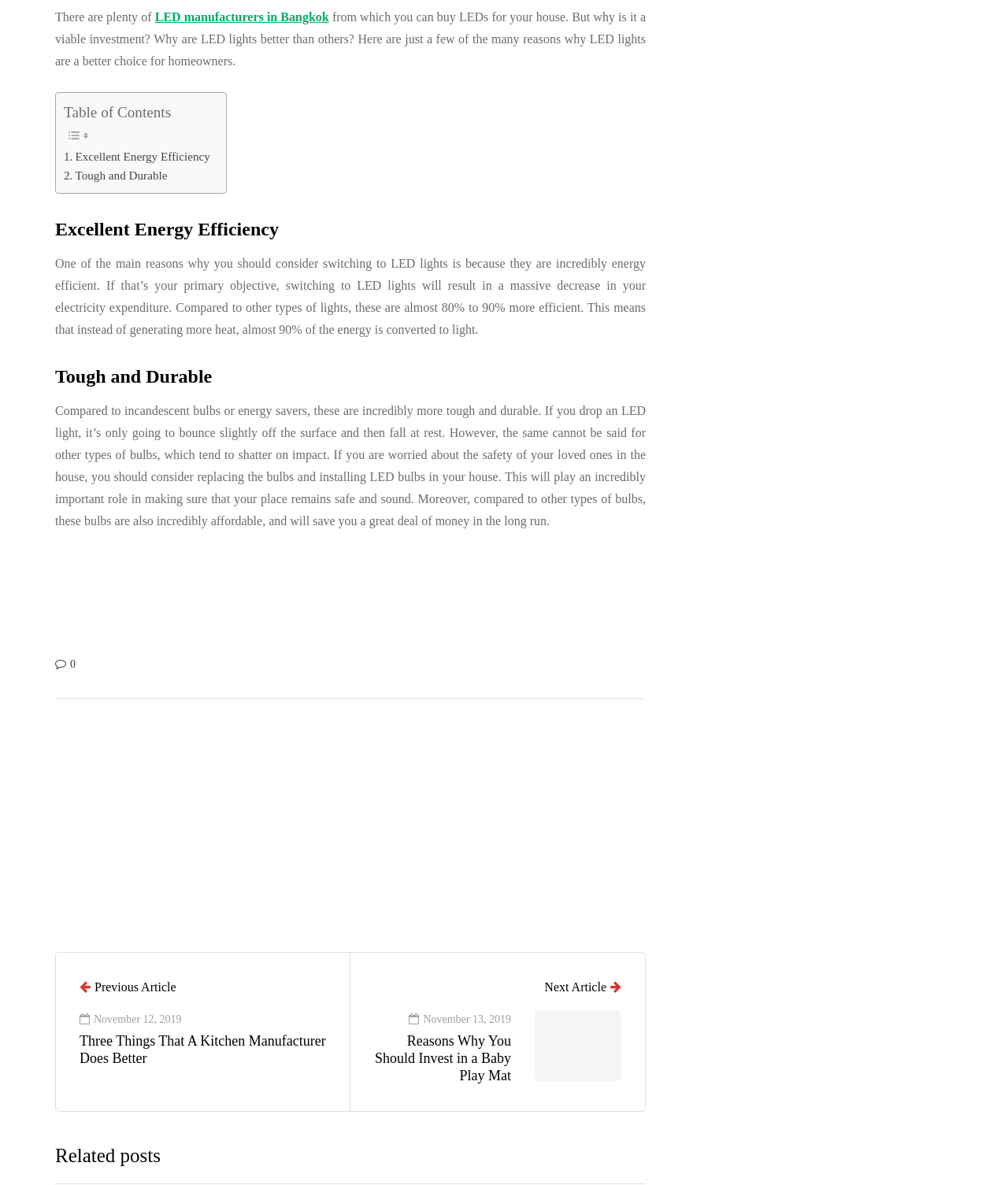Locate the bounding box coordinates of the area that needs to be clicked to fulfill the following instruction: "Check out the article by Hugh Hook". The coordinates should be in the format of four float numbers between 0 and 1, namely [left, top, right, bottom].

[0.484, 0.737, 0.641, 0.749]